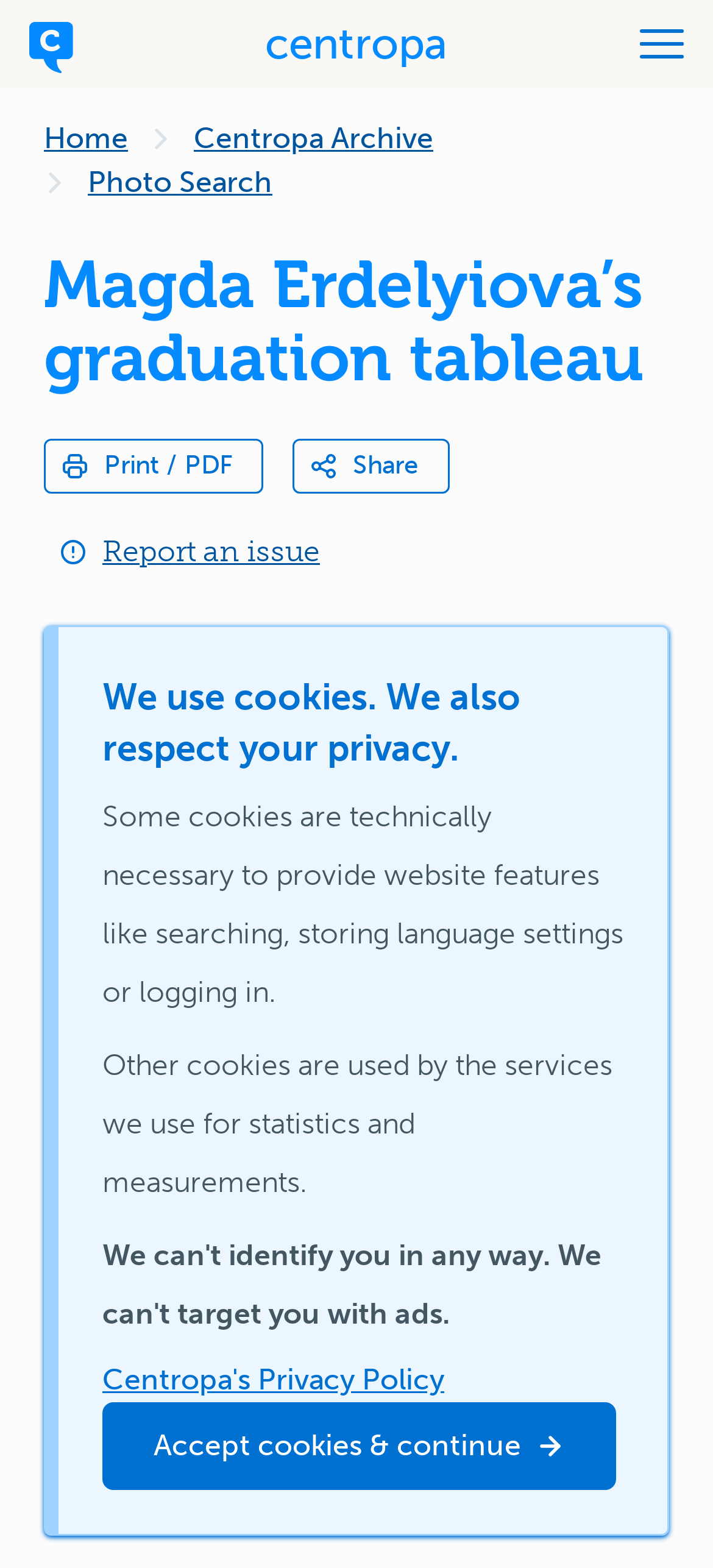Provide the bounding box coordinates of the HTML element this sentence describes: "Photo search". The bounding box coordinates consist of four float numbers between 0 and 1, i.e., [left, top, right, bottom].

[0.123, 0.103, 0.382, 0.131]